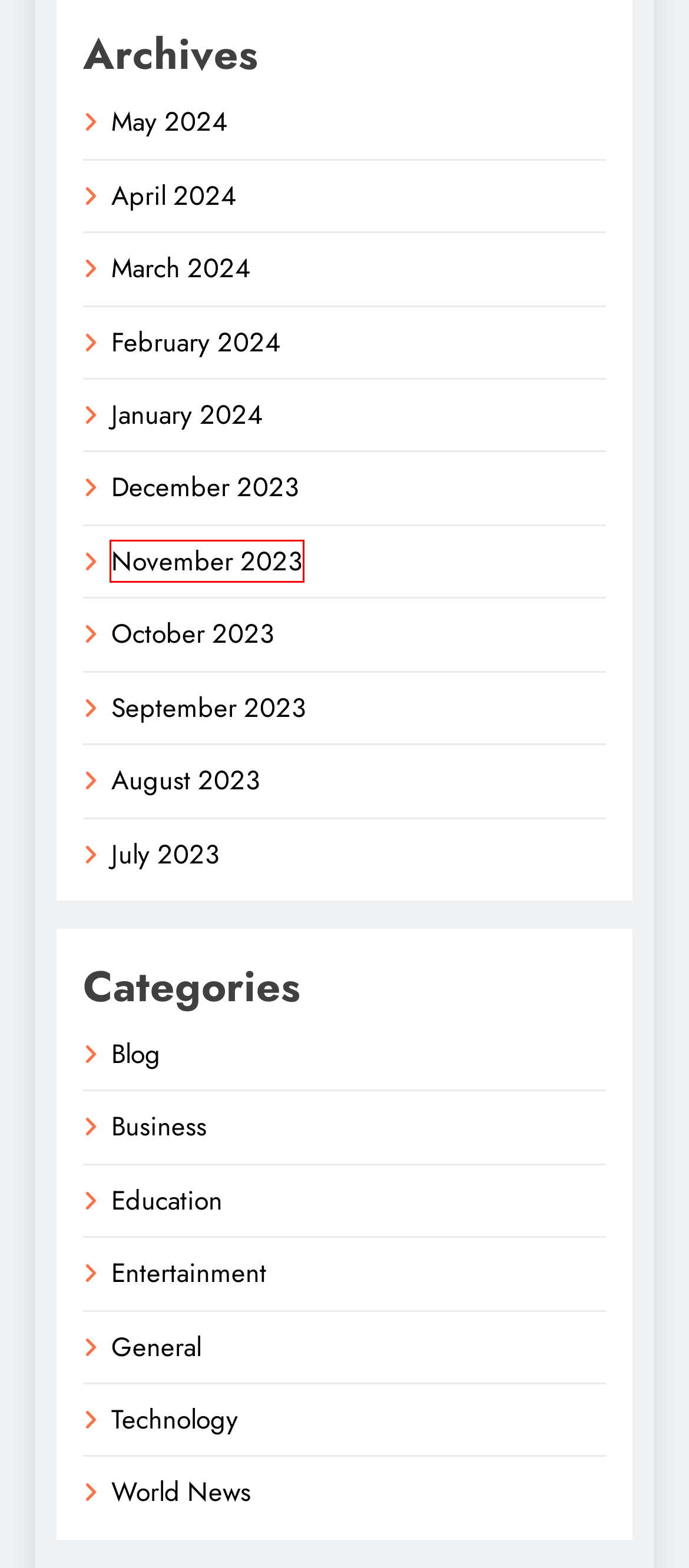Analyze the webpage screenshot with a red bounding box highlighting a UI element. Select the description that best matches the new webpage after clicking the highlighted element. Here are the options:
A. August 2023 – All Writeups
B. September 2023 – All Writeups
C. November 2023 – All Writeups
D. May 2024 – All Writeups
E. February 2024 – All Writeups
F. Entertainment – All Writeups
G. General – All Writeups
H. December 2023 – All Writeups

C